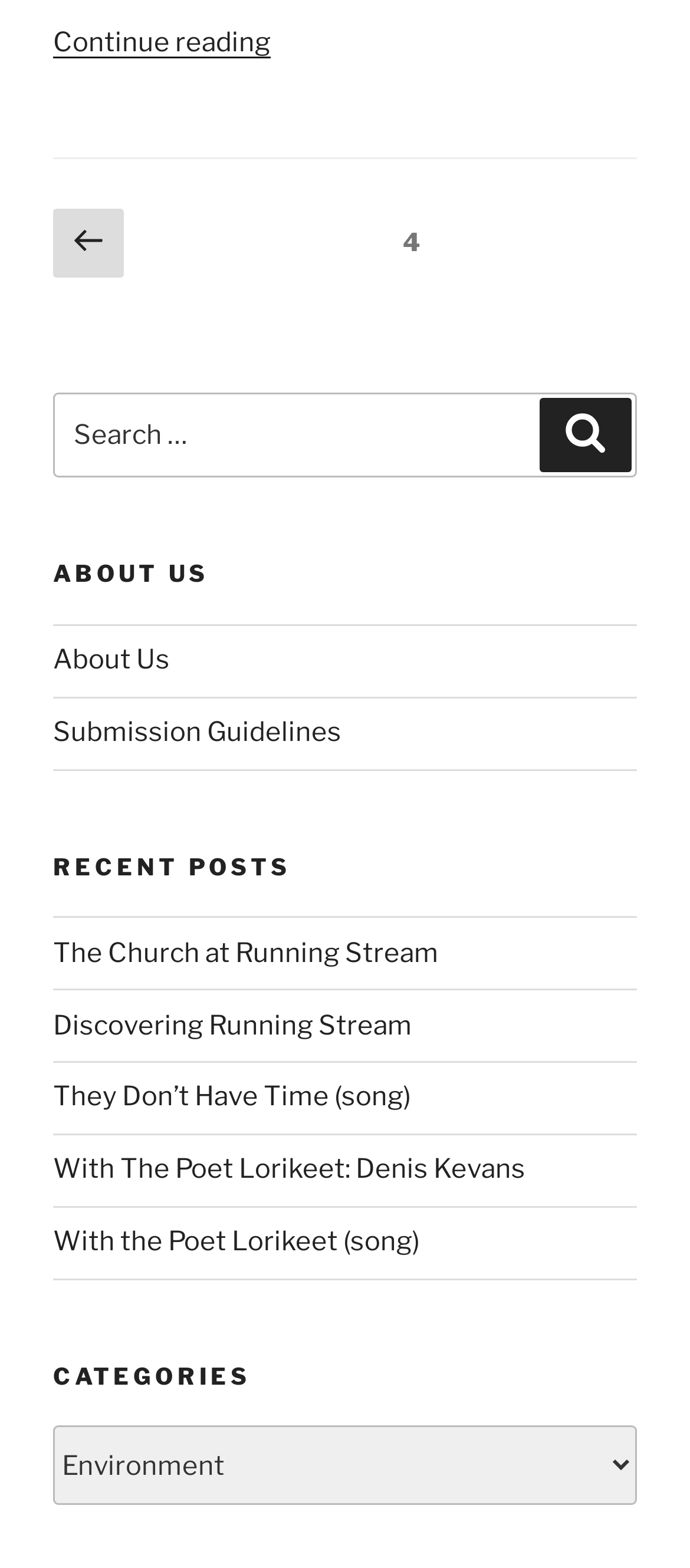Pinpoint the bounding box coordinates of the clickable element needed to complete the instruction: "Go to previous page". The coordinates should be provided as four float numbers between 0 and 1: [left, top, right, bottom].

[0.077, 0.133, 0.179, 0.178]